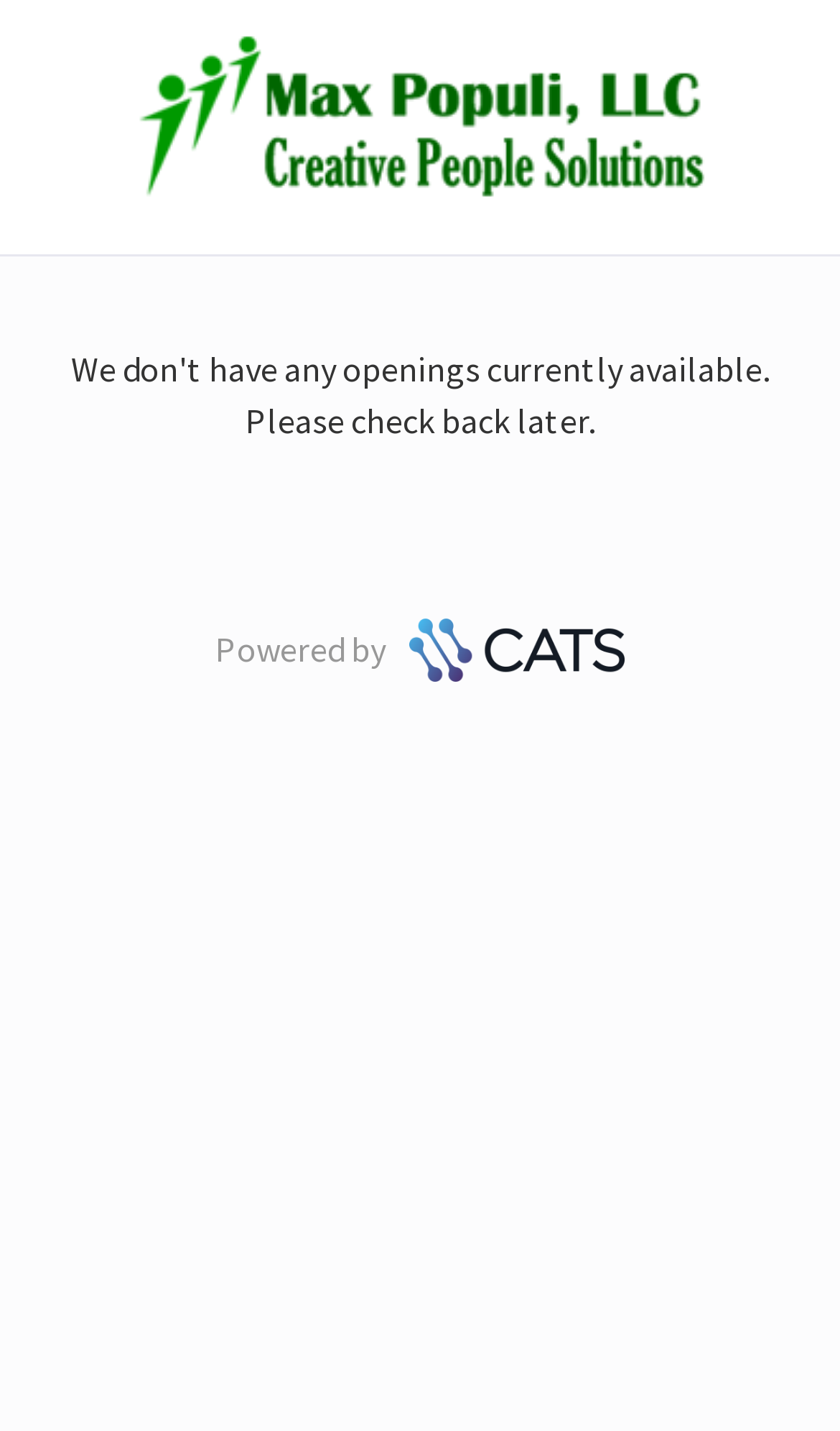Find the bounding box coordinates for the HTML element specified by: "parent_node: Powered by".

[0.467, 0.438, 0.744, 0.468]